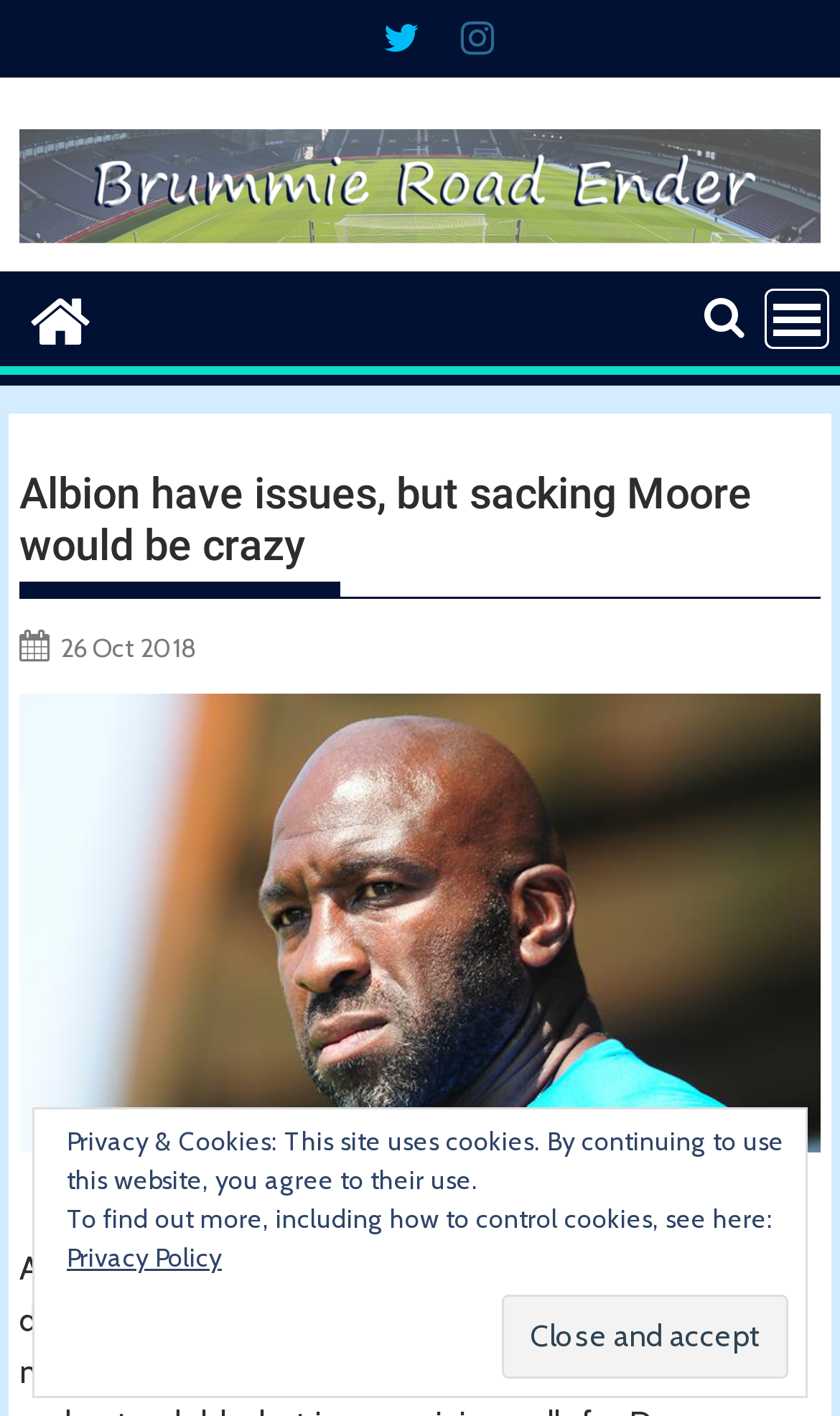What is the date of this article?
Could you give a comprehensive explanation in response to this question?

I found the date by looking at the link element with the text '26 Oct 2018' which is located below the article title, indicating that it is the date of publication.